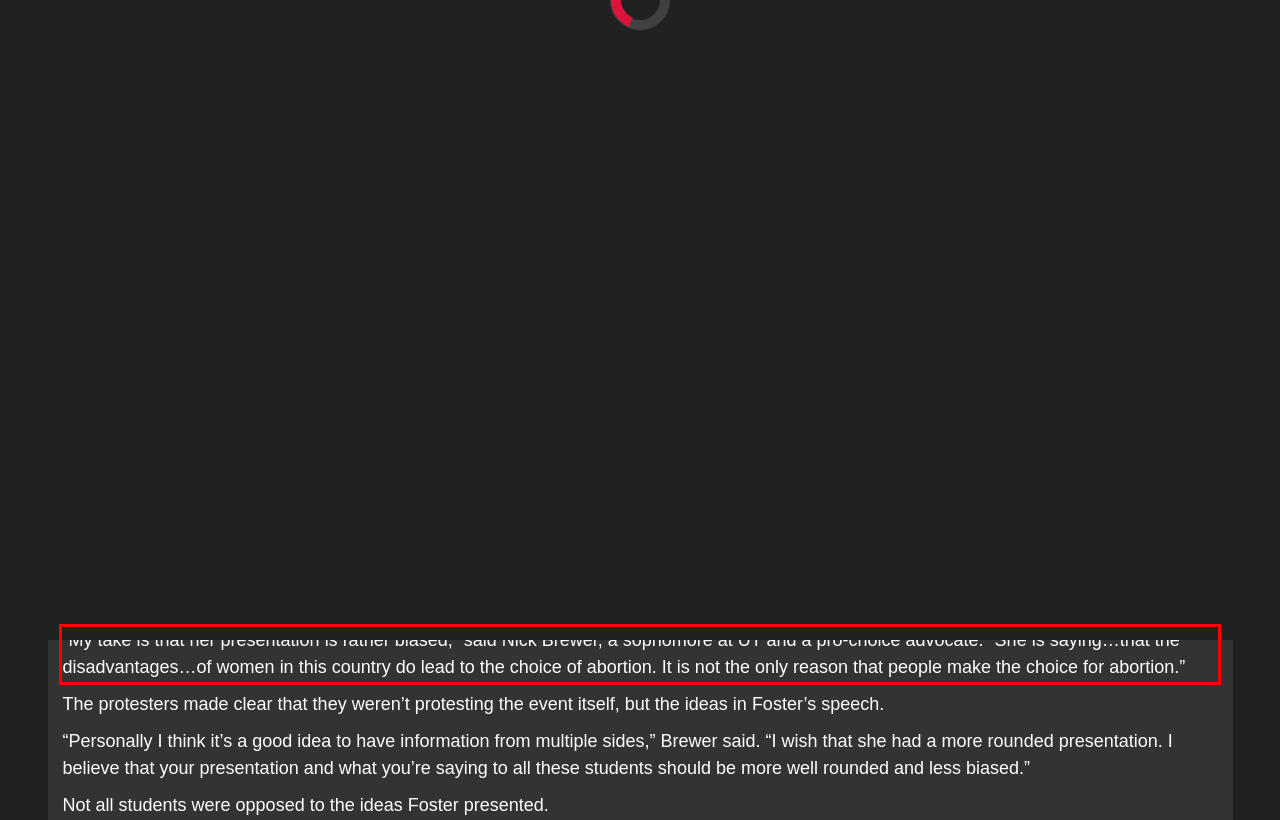Please take the screenshot of the webpage, find the red bounding box, and generate the text content that is within this red bounding box.

“My take is that her presentation is rather biased,” said Nick Brewer, a sophomore at UT and a pro-choice advocate. “She is saying…that the disadvantages…of women in this country do lead to the choice of abortion. It is not the only reason that people make the choice for abortion.”